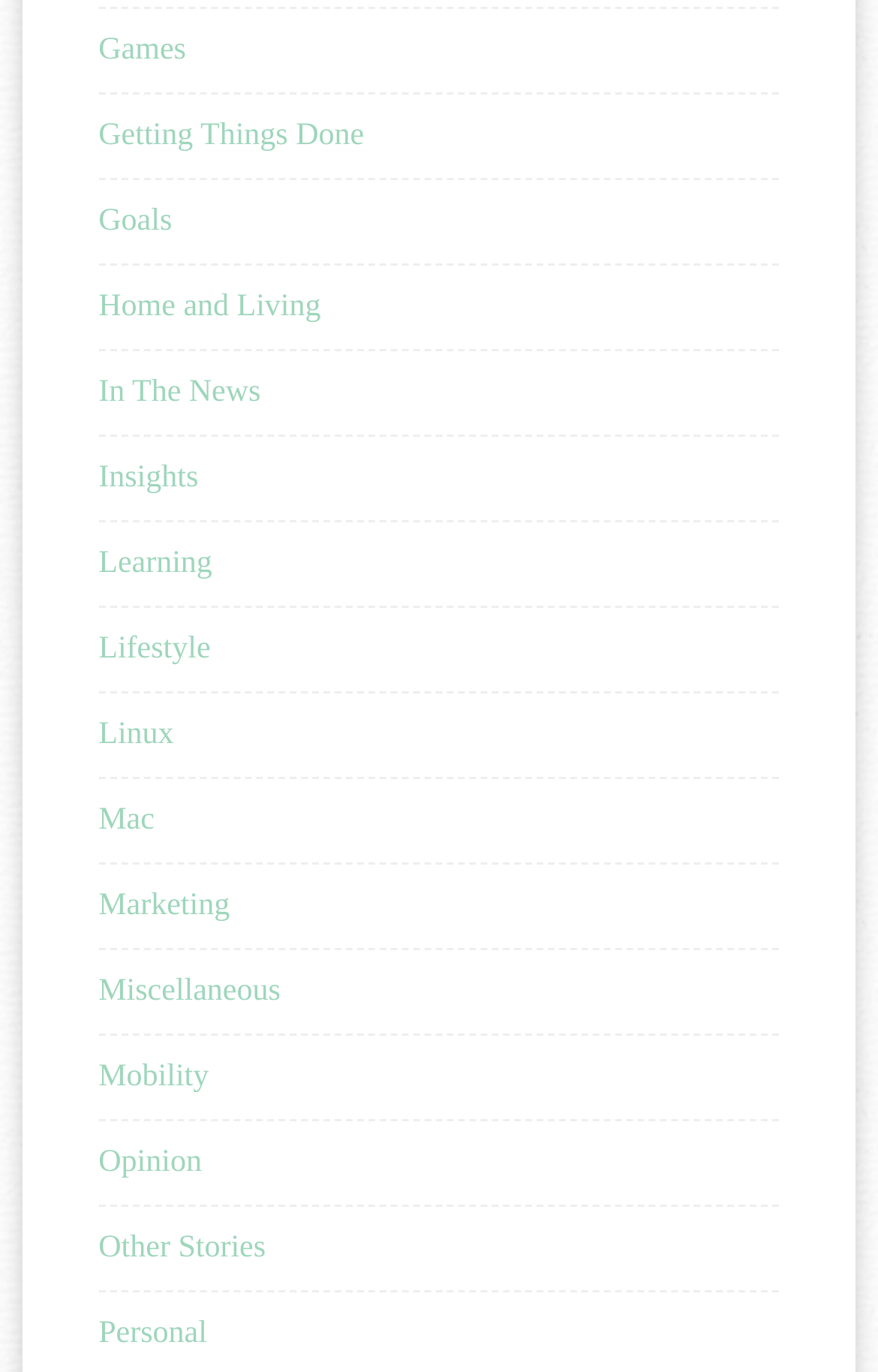Determine the bounding box coordinates for the area that should be clicked to carry out the following instruction: "Click the donate button".

None